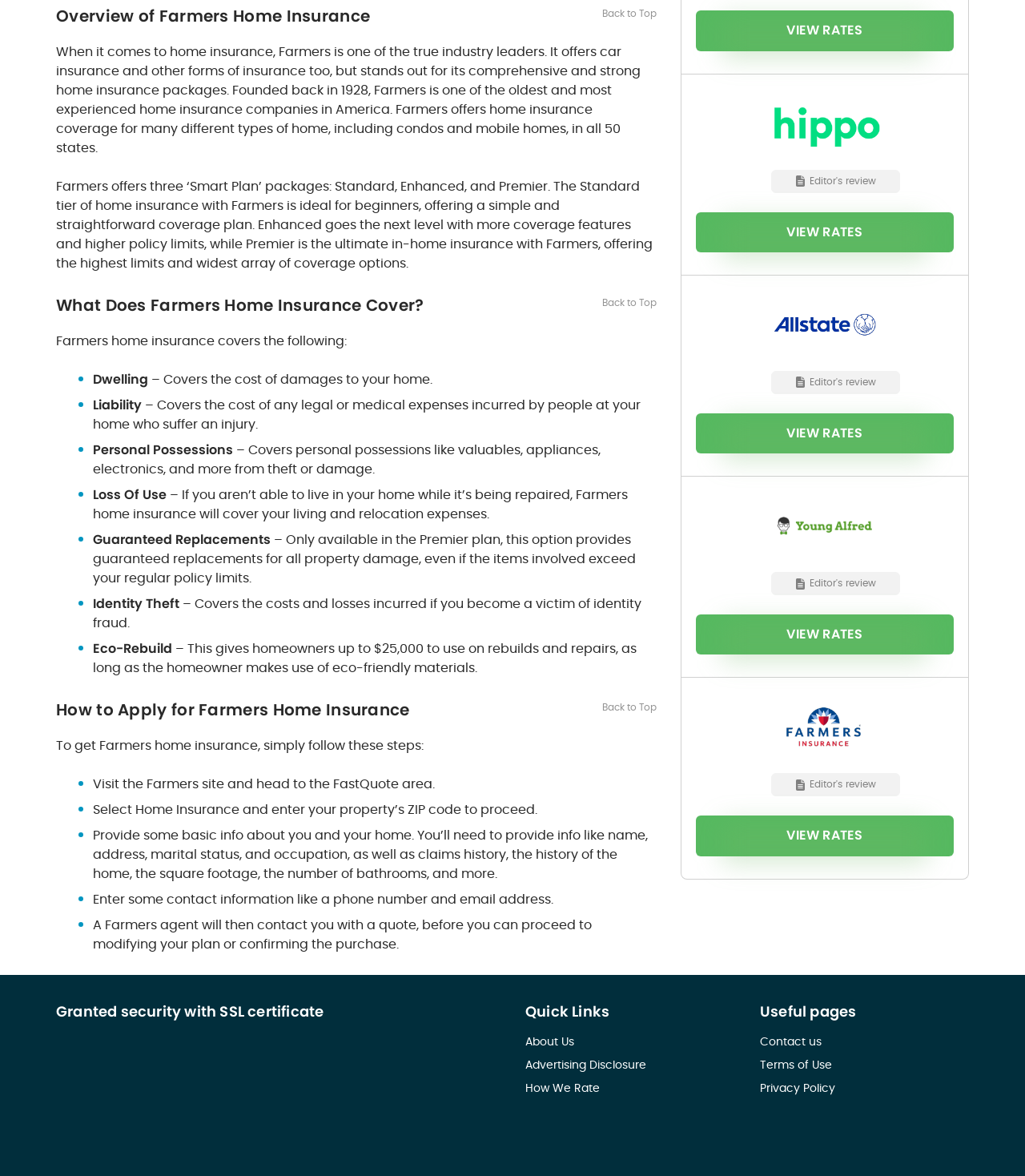Based on the provided description, "Share Share on Facebook", find the bounding box of the corresponding UI element in the screenshot.

None